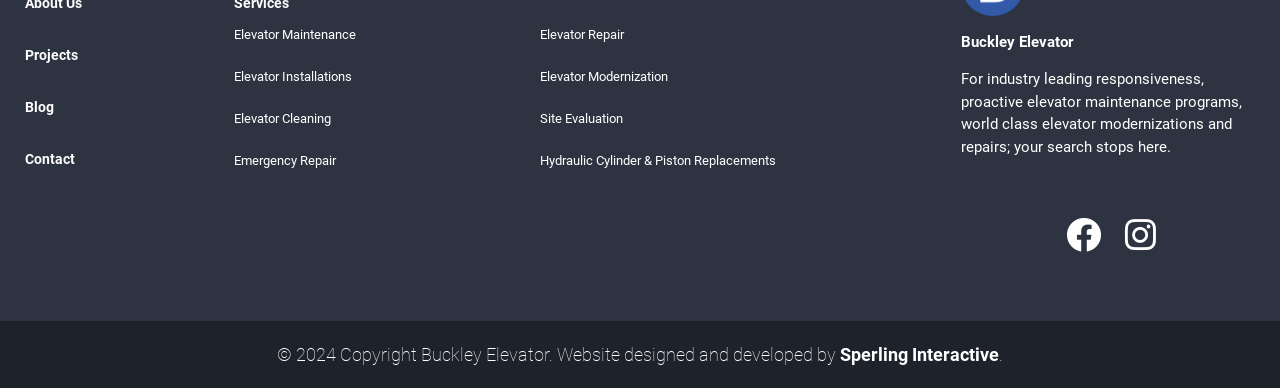Identify the bounding box for the UI element described as: "alt="Logo"". Ensure the coordinates are four float numbers between 0 and 1, formatted as [left, top, right, bottom].

[0.751, 0.003, 0.946, 0.036]